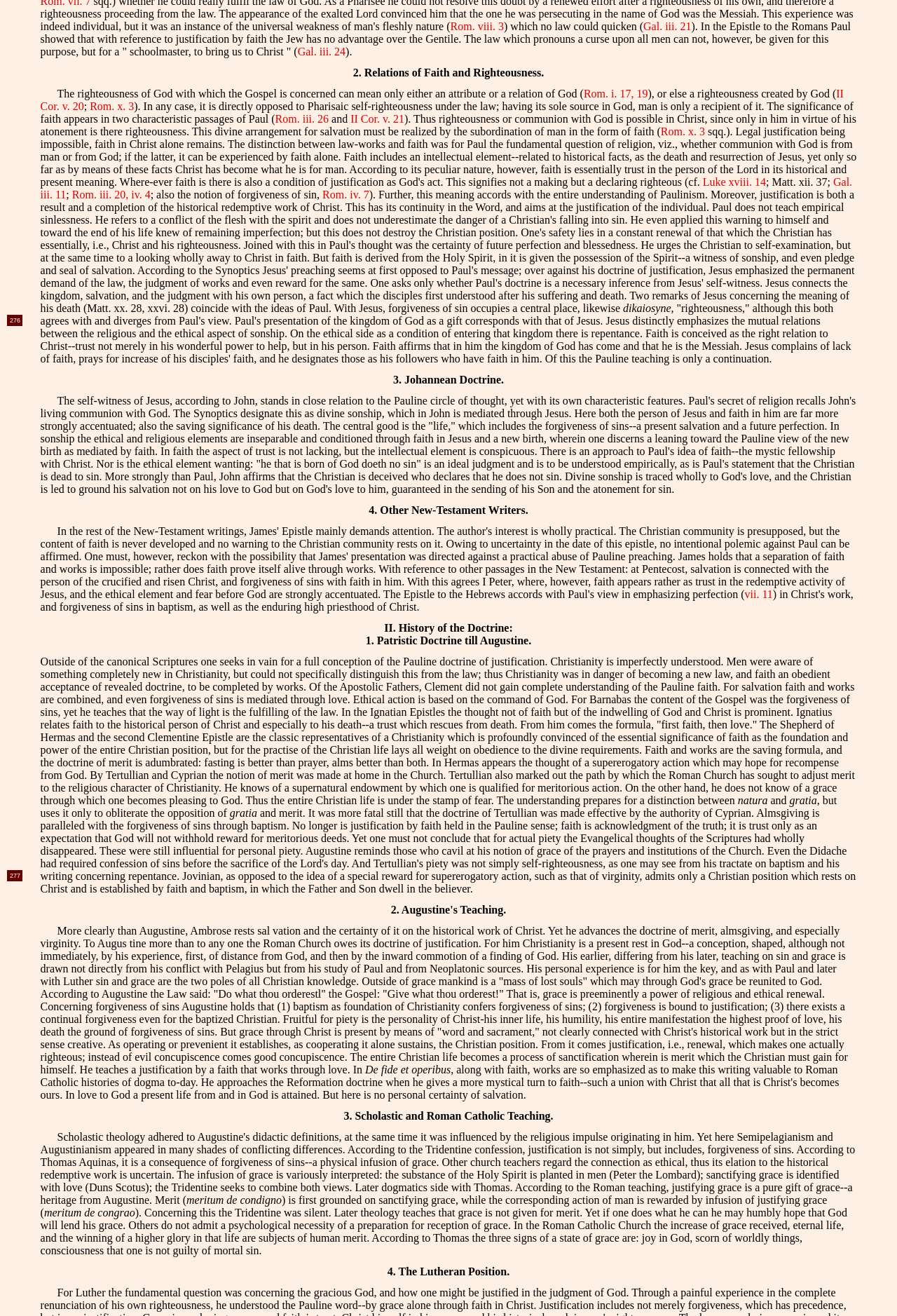Given the element description: "Rom. i. 17, 19", predict the bounding box coordinates of this UI element. The coordinates must be four float numbers between 0 and 1, given as [left, top, right, bottom].

[0.651, 0.067, 0.722, 0.076]